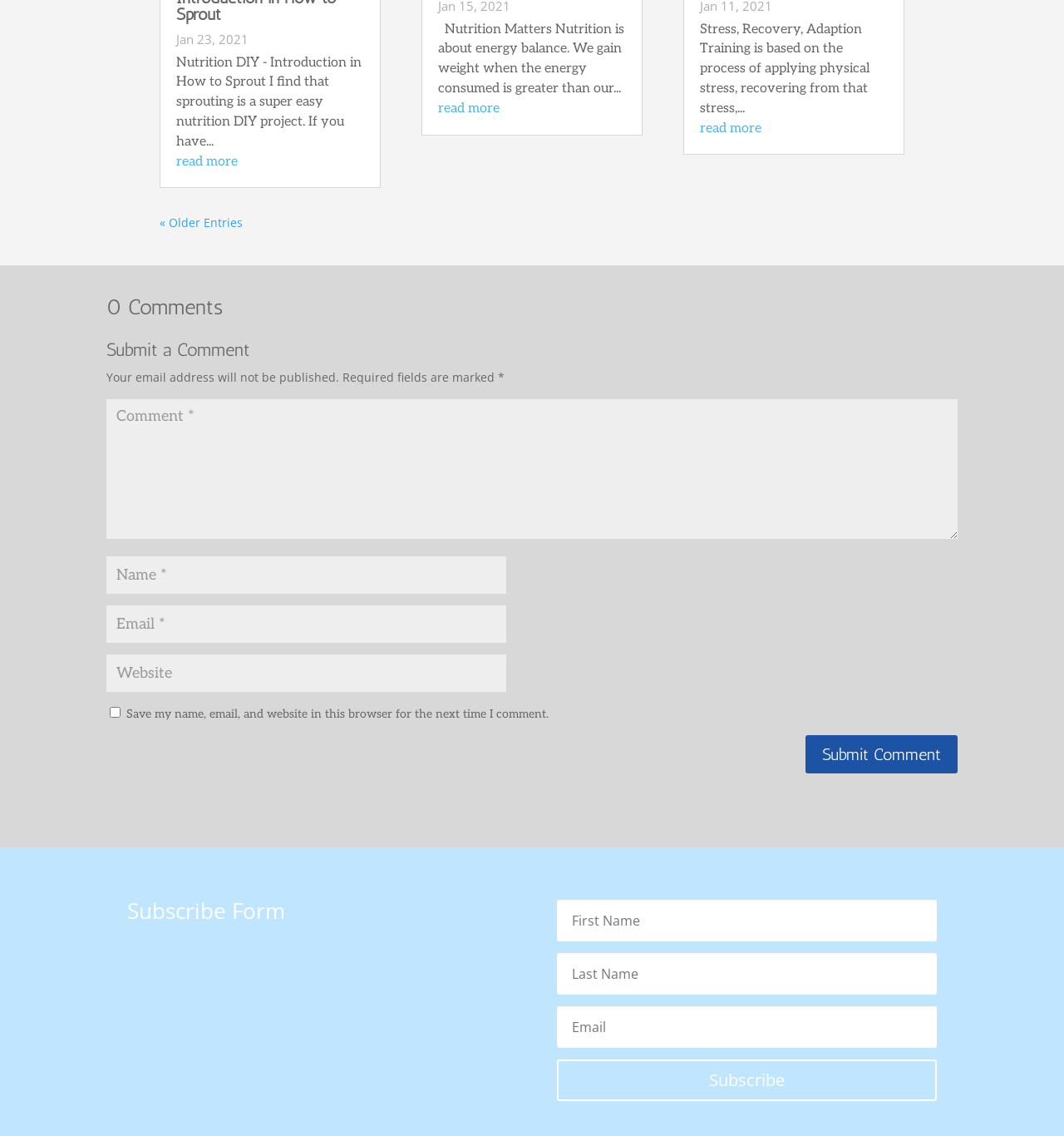What is the purpose of the form at the bottom?
Carefully analyze the image and provide a thorough answer to the question.

The form at the bottom of the webpage is used to submit a comment, where users can enter their name, email, website, and comment, and then submit it.